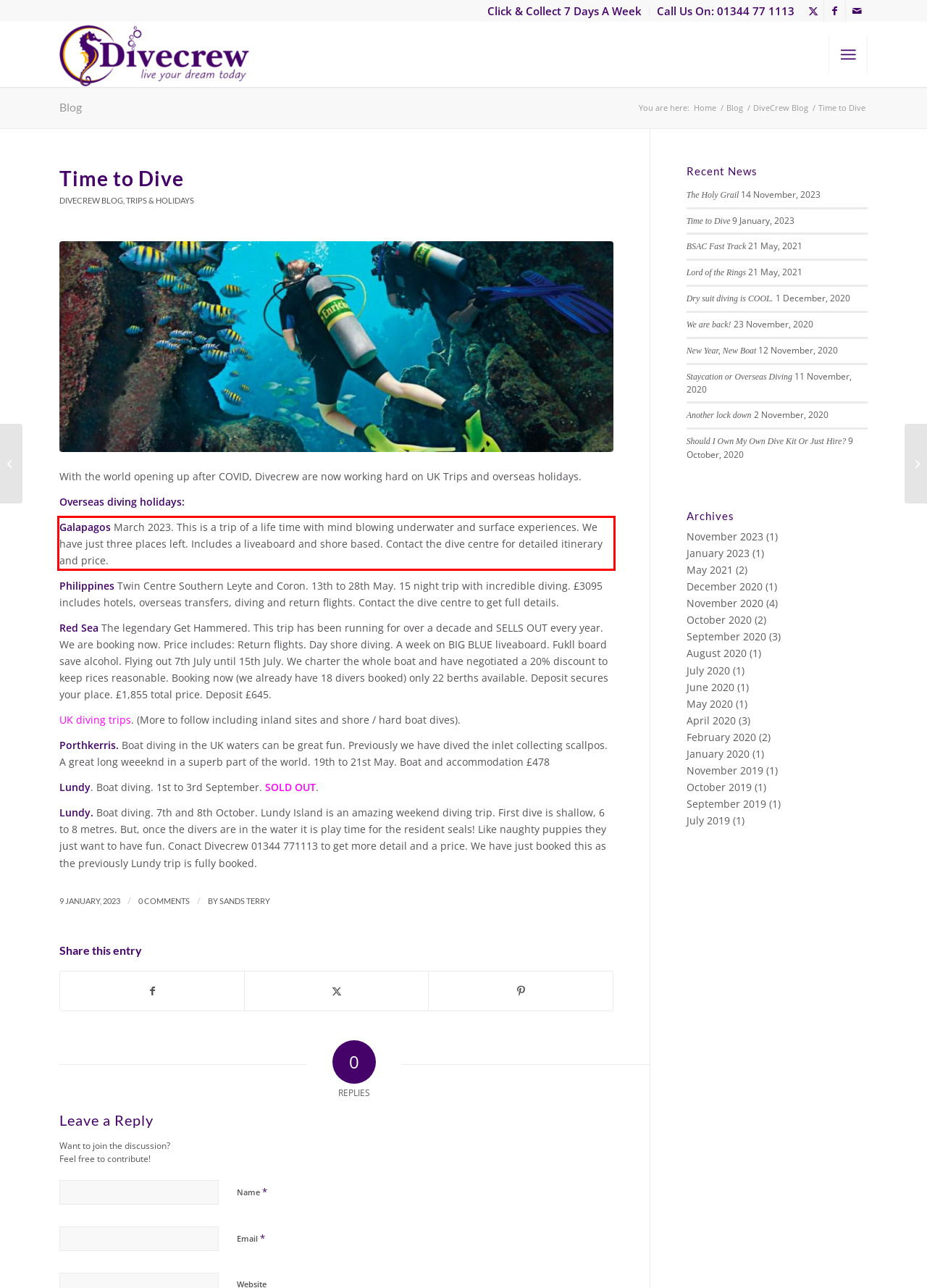You have a screenshot of a webpage where a UI element is enclosed in a red rectangle. Perform OCR to capture the text inside this red rectangle.

Galapagos March 2023. This is a trip of a life time with mind blowing underwater and surface experiences. We have just three places left. Includes a liveaboard and shore based. Contact the dive centre for detailed itinerary and price.